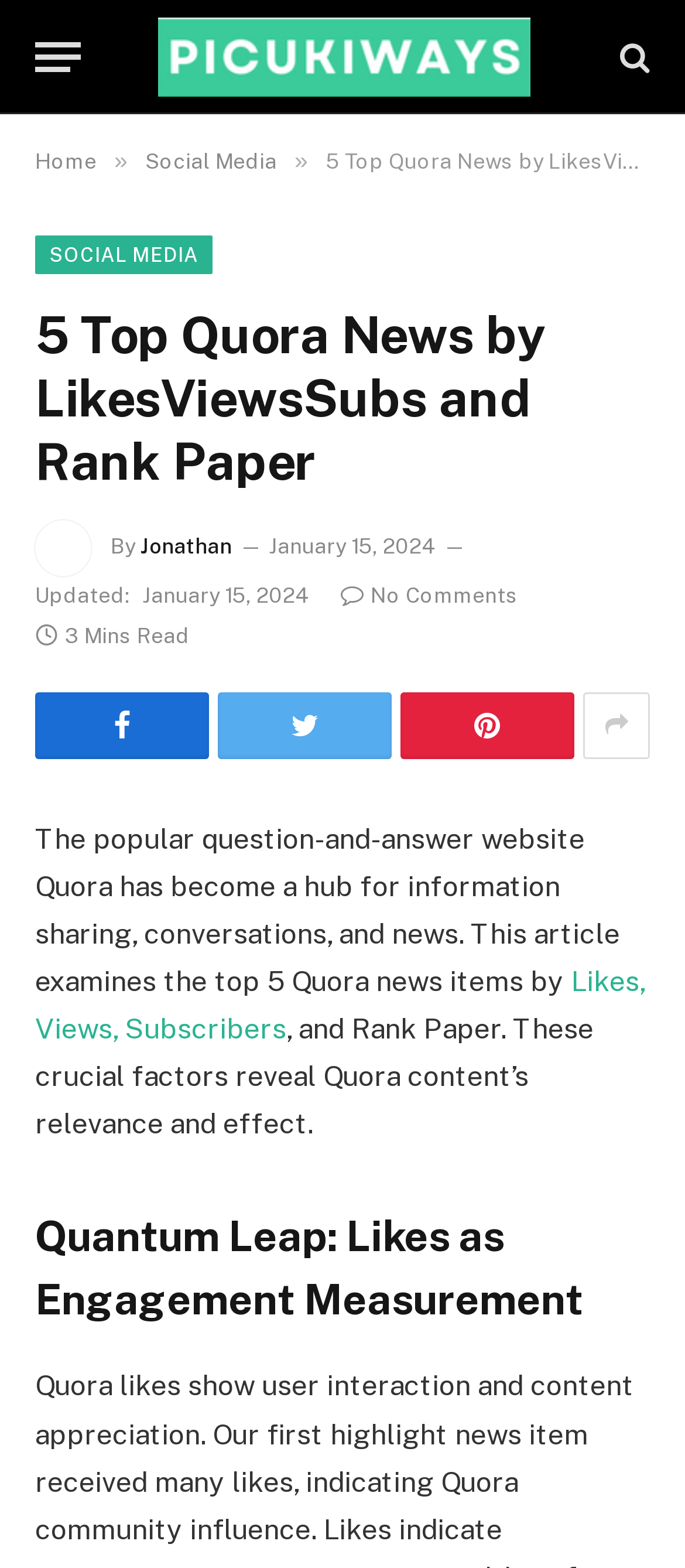Please predict the bounding box coordinates of the element's region where a click is necessary to complete the following instruction: "Go to the Home page". The coordinates should be represented by four float numbers between 0 and 1, i.e., [left, top, right, bottom].

[0.051, 0.095, 0.141, 0.111]